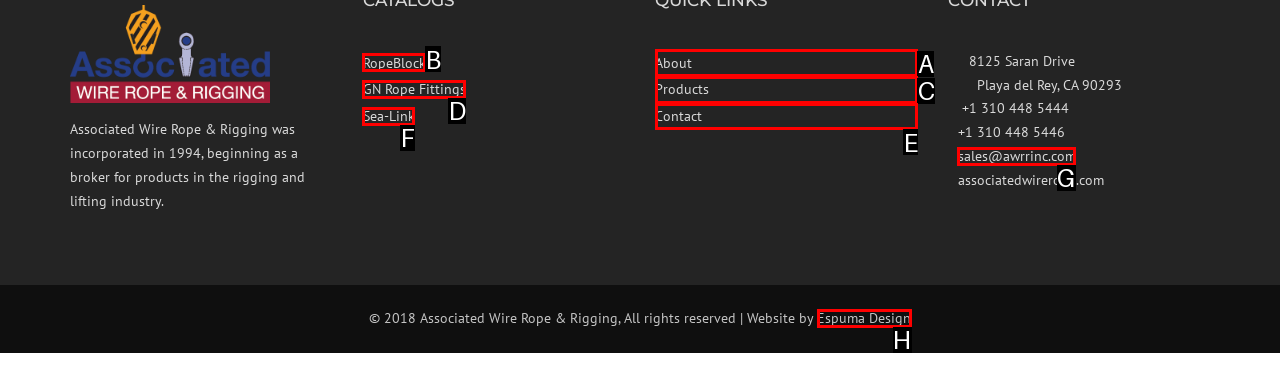Select the correct HTML element to complete the following task: send an email to sales
Provide the letter of the choice directly from the given options.

G